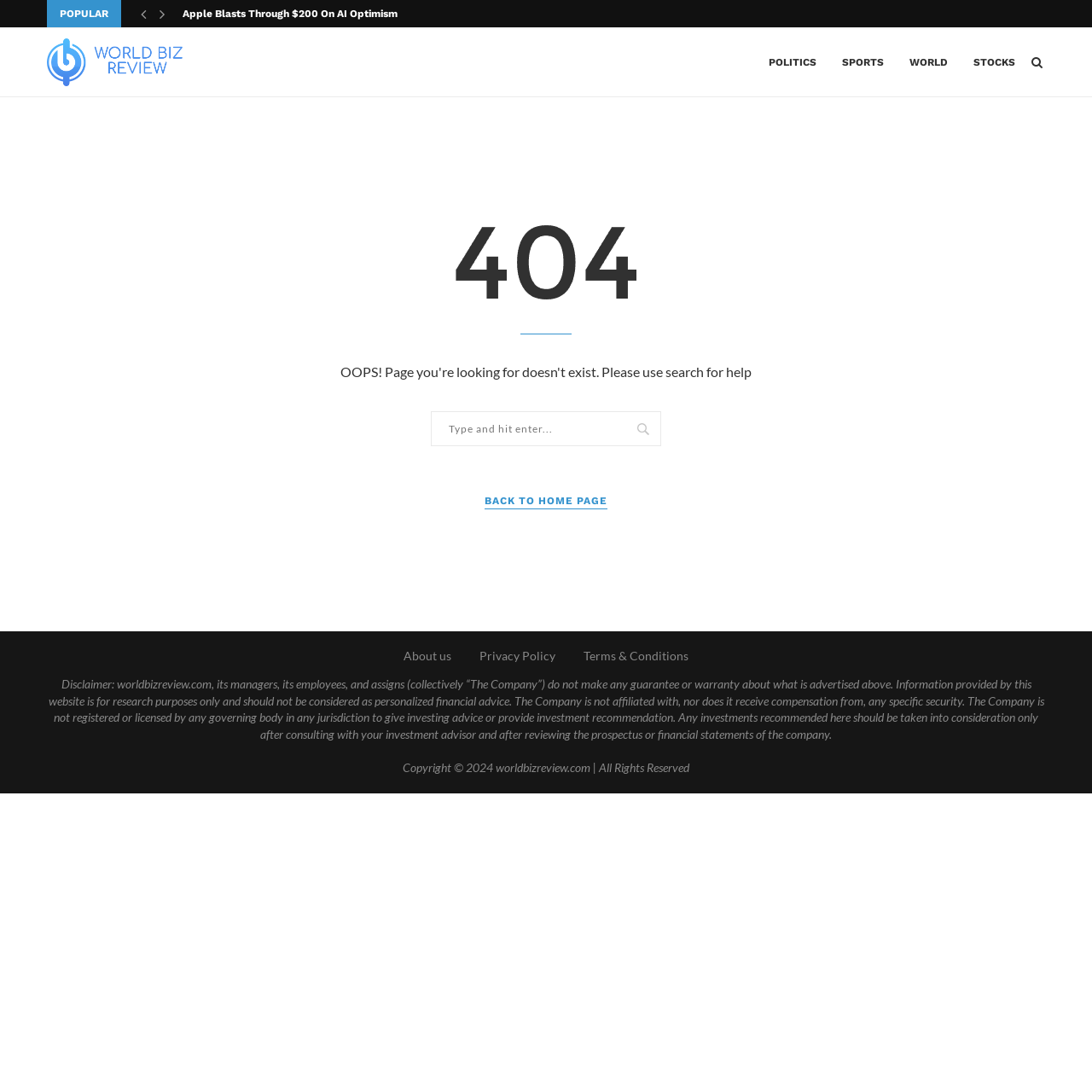Please identify the bounding box coordinates of the element I need to click to follow this instruction: "View terms and conditions".

[0.534, 0.594, 0.63, 0.607]